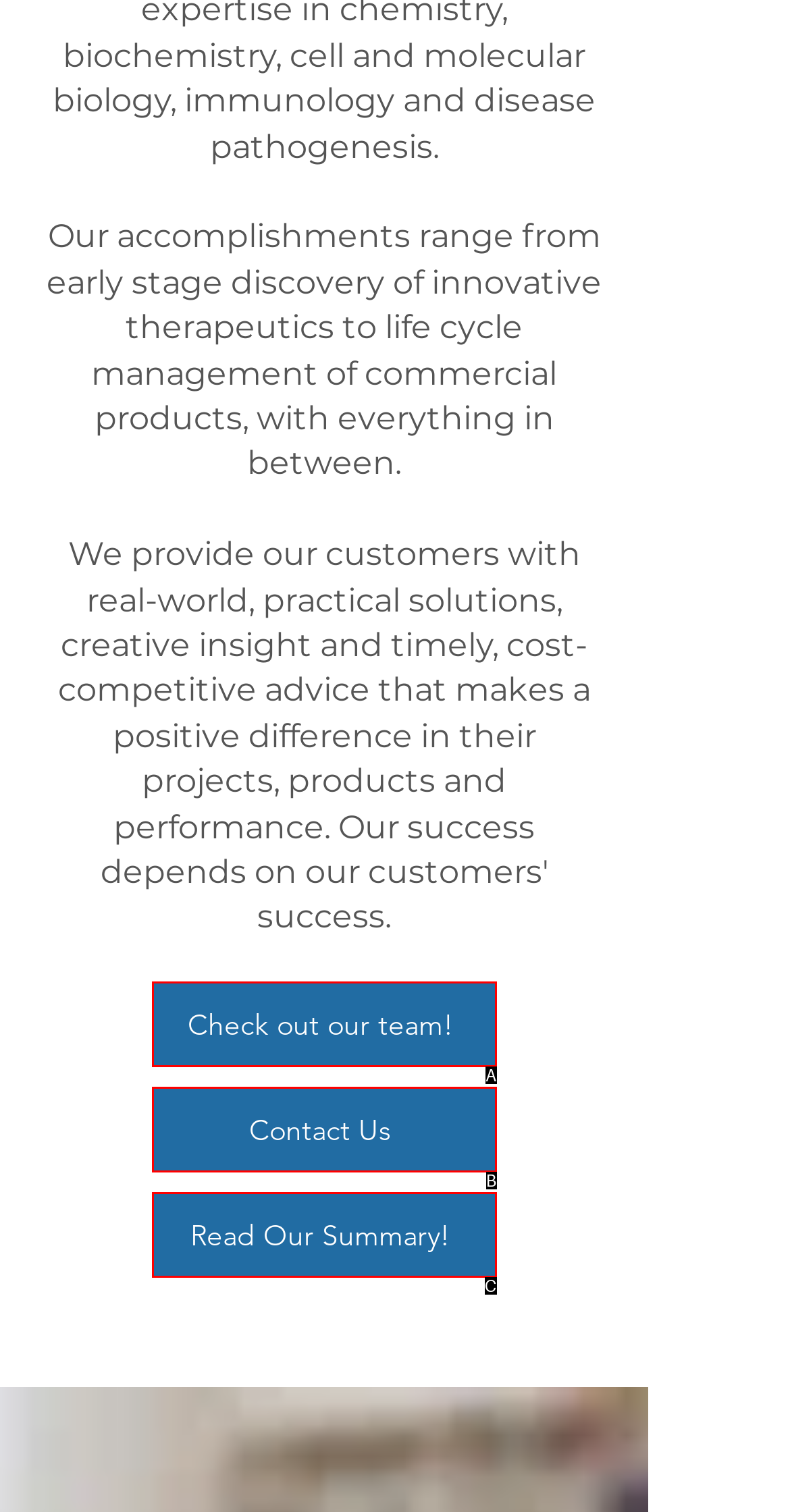Identify the HTML element that corresponds to the description: Read Our Summary! Provide the letter of the matching option directly from the choices.

C